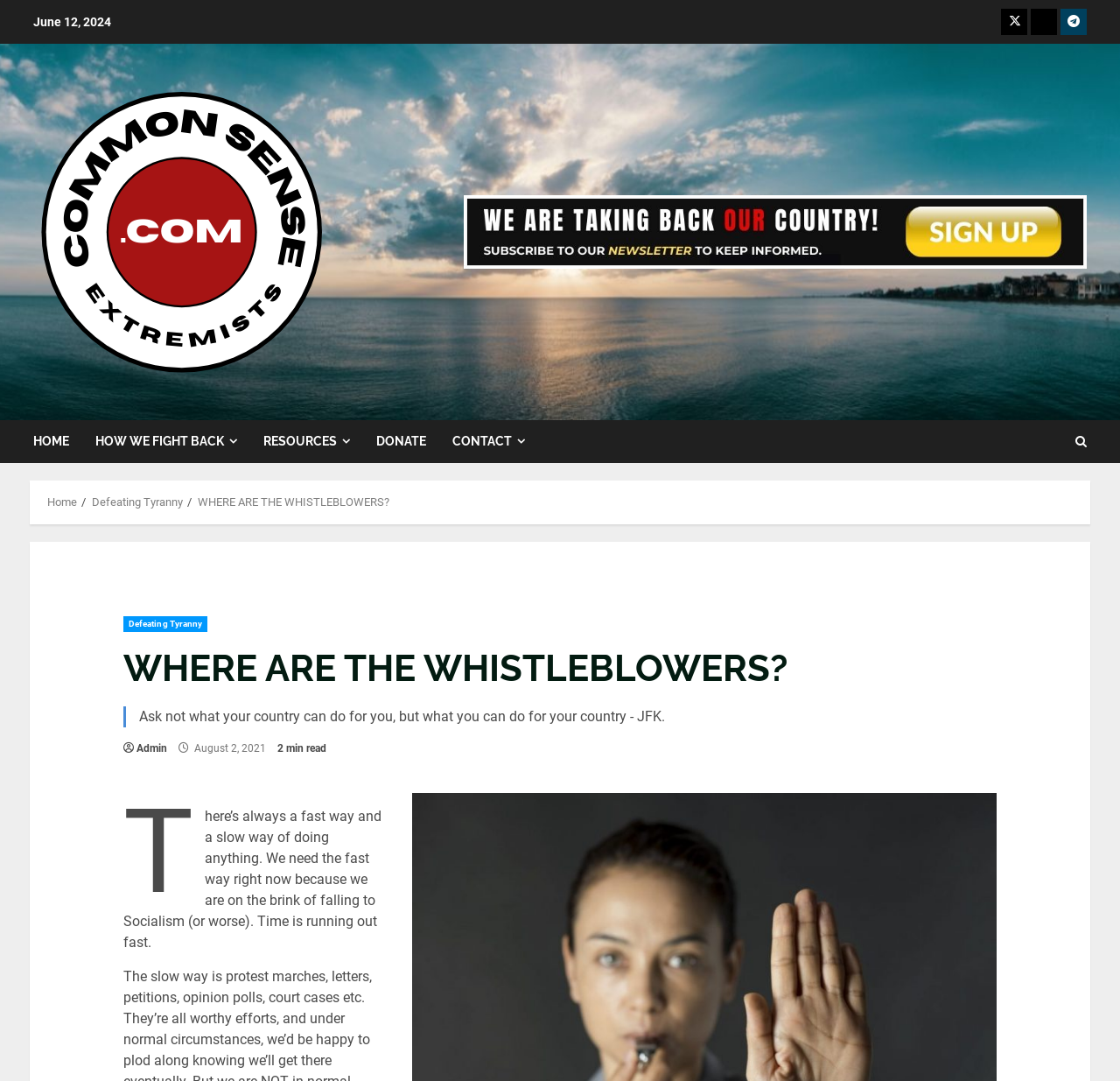Find the bounding box of the UI element described as: "WHERE ARE THE WHISTLEBLOWERS?". The bounding box coordinates should be given as four float values between 0 and 1, i.e., [left, top, right, bottom].

[0.177, 0.458, 0.348, 0.47]